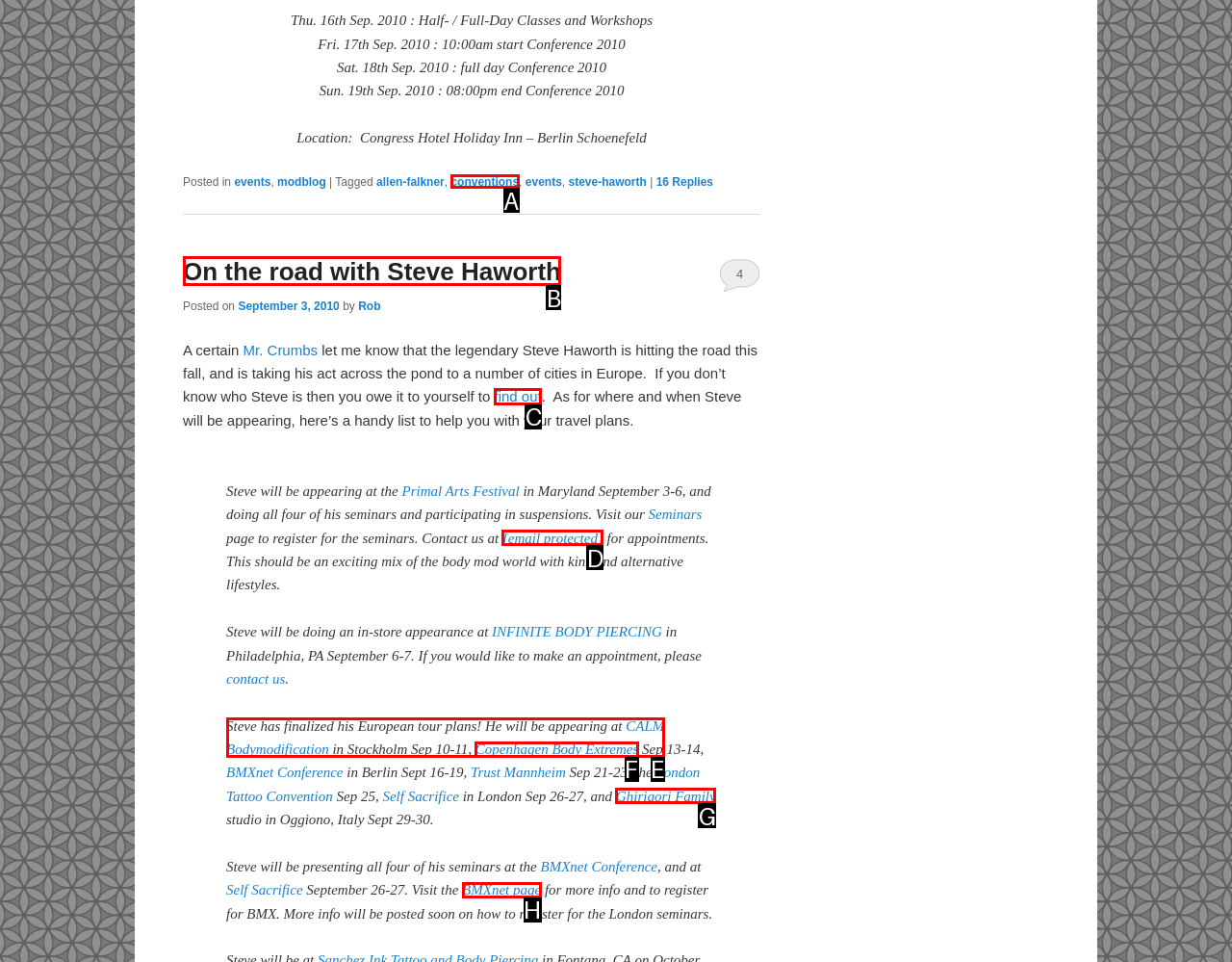From the given choices, identify the element that matches: Ghirigori Family
Answer with the letter of the selected option.

G